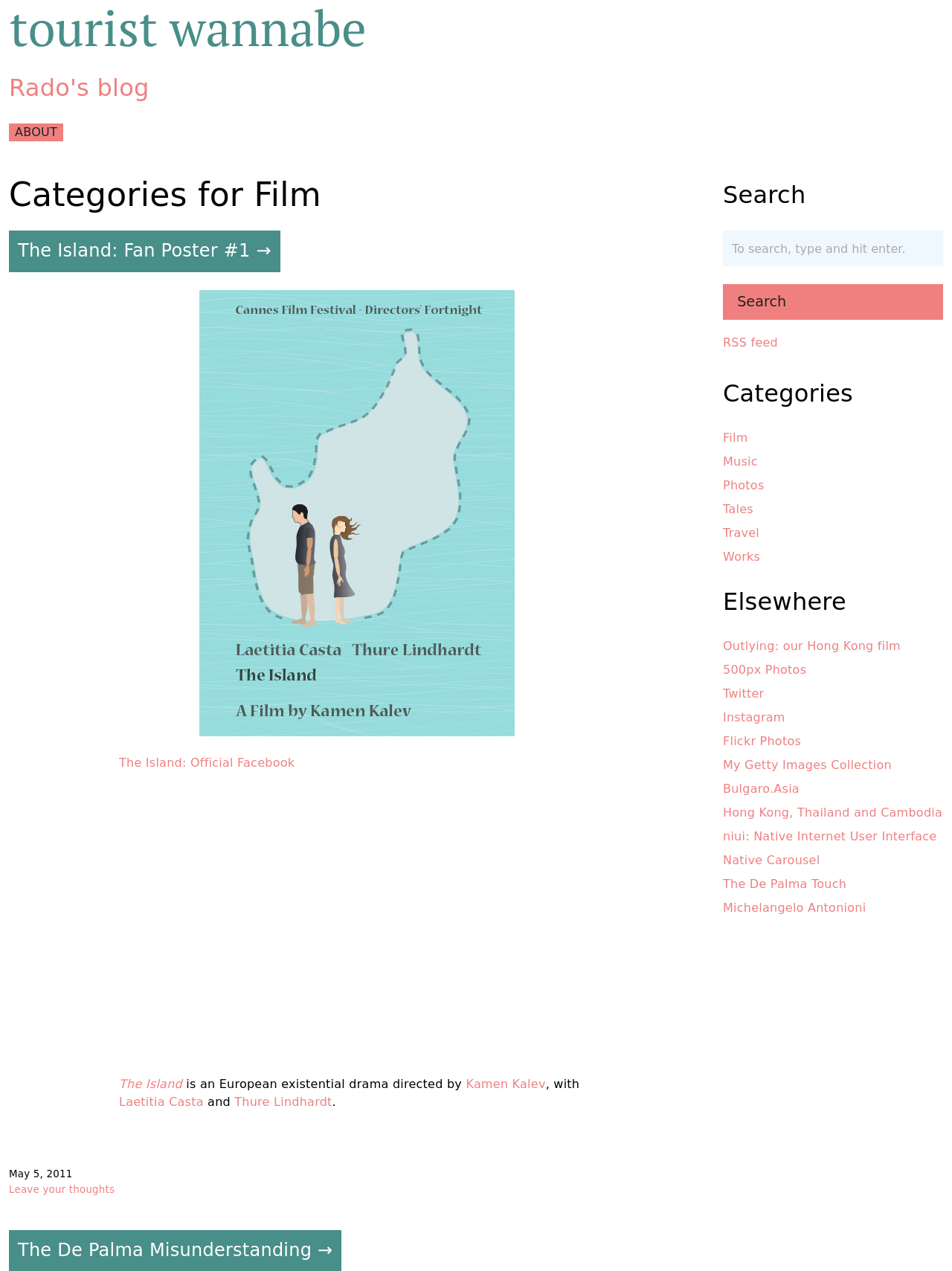Please determine the bounding box coordinates for the UI element described here. Use the format (top-left x, top-left y, bottom-right x, bottom-right y) with values bounded between 0 and 1: Contact Us

None